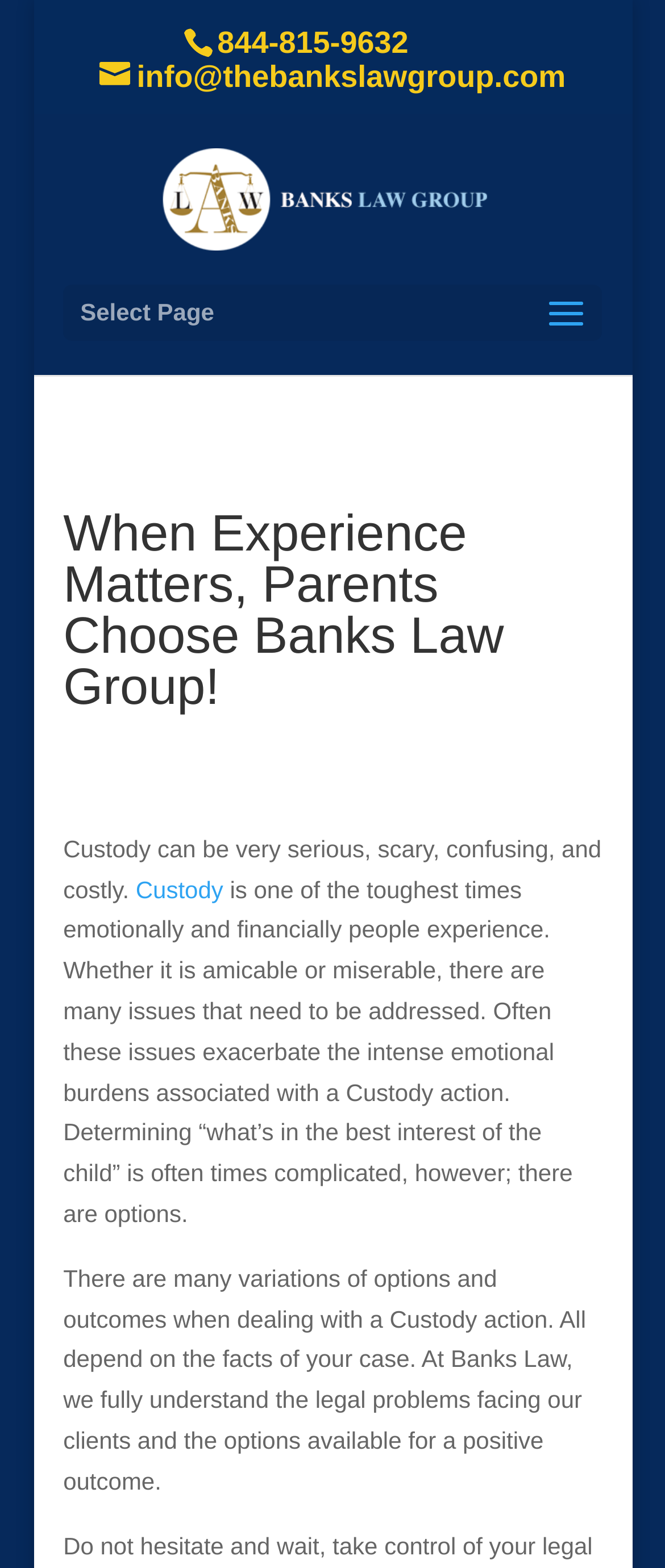Elaborate on the webpage's design and content in a detailed caption.

The webpage appears to be a law firm's website, specifically the Banks Law Group. At the top, there is a phone number "844-815-9632" and an email address "info@thebankslawgroup.com" displayed prominently. Below these, there is a link to the law firm's name, accompanied by a logo image.

On the left side, there is a dropdown menu labeled "Select Page". The main content of the webpage is headed by a title "When Experience Matters, Parents Choose Banks Law Group!" which spans almost the entire width of the page. 

Below the title, there is a brief paragraph describing the emotional and financial difficulties of custody battles, followed by a link to the topic "Custody". The text continues to explain the complexities of determining what is in the best interest of the child and the various options available in custody cases. 

Finally, the webpage concludes with a statement about the law firm's understanding of the legal problems facing their clients and the options available for a positive outcome. Overall, the webpage appears to be an introduction to the law firm's expertise in custody cases.